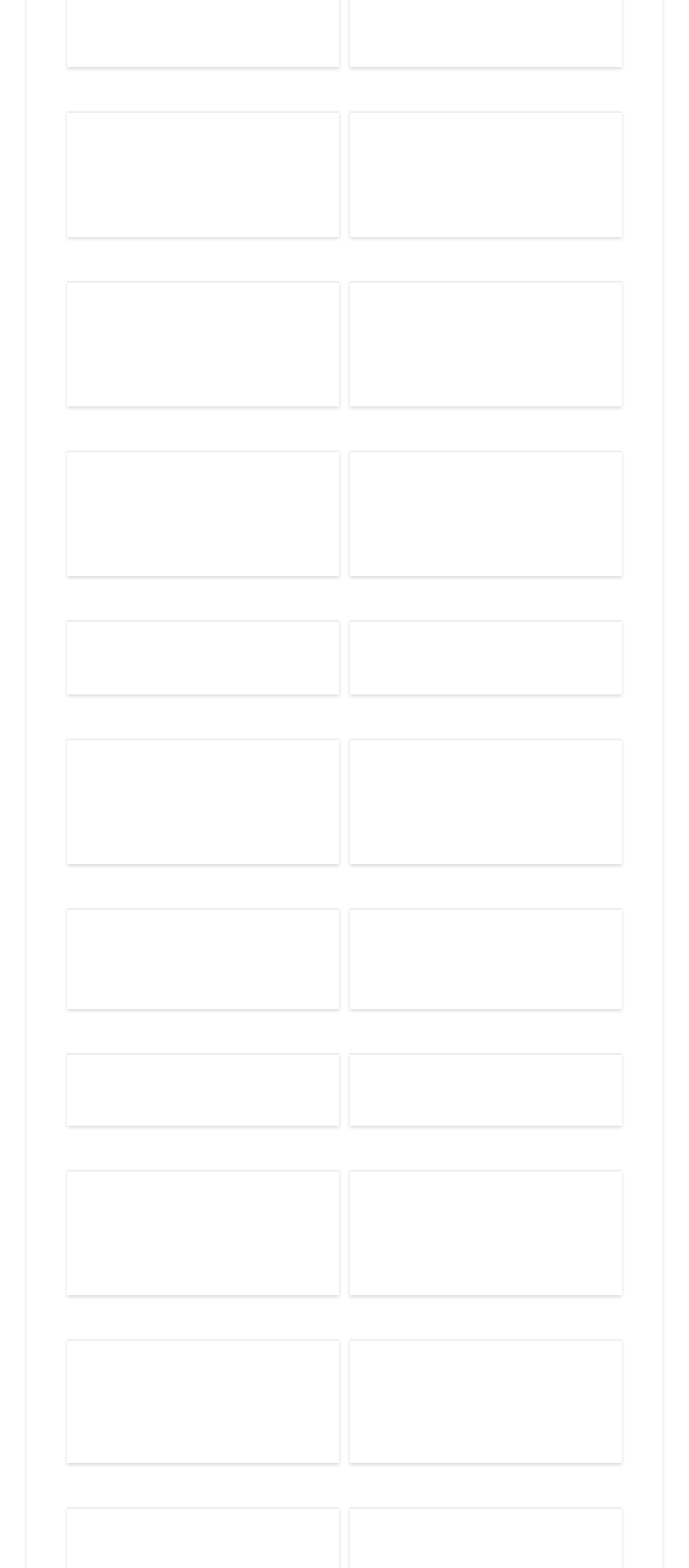Find the bounding box coordinates for the element that must be clicked to complete the instruction: "Check out Amanda Uprichard Discount Code". The coordinates should be four float numbers between 0 and 1, indicated as [left, top, right, bottom].

[0.508, 0.287, 0.902, 0.367]